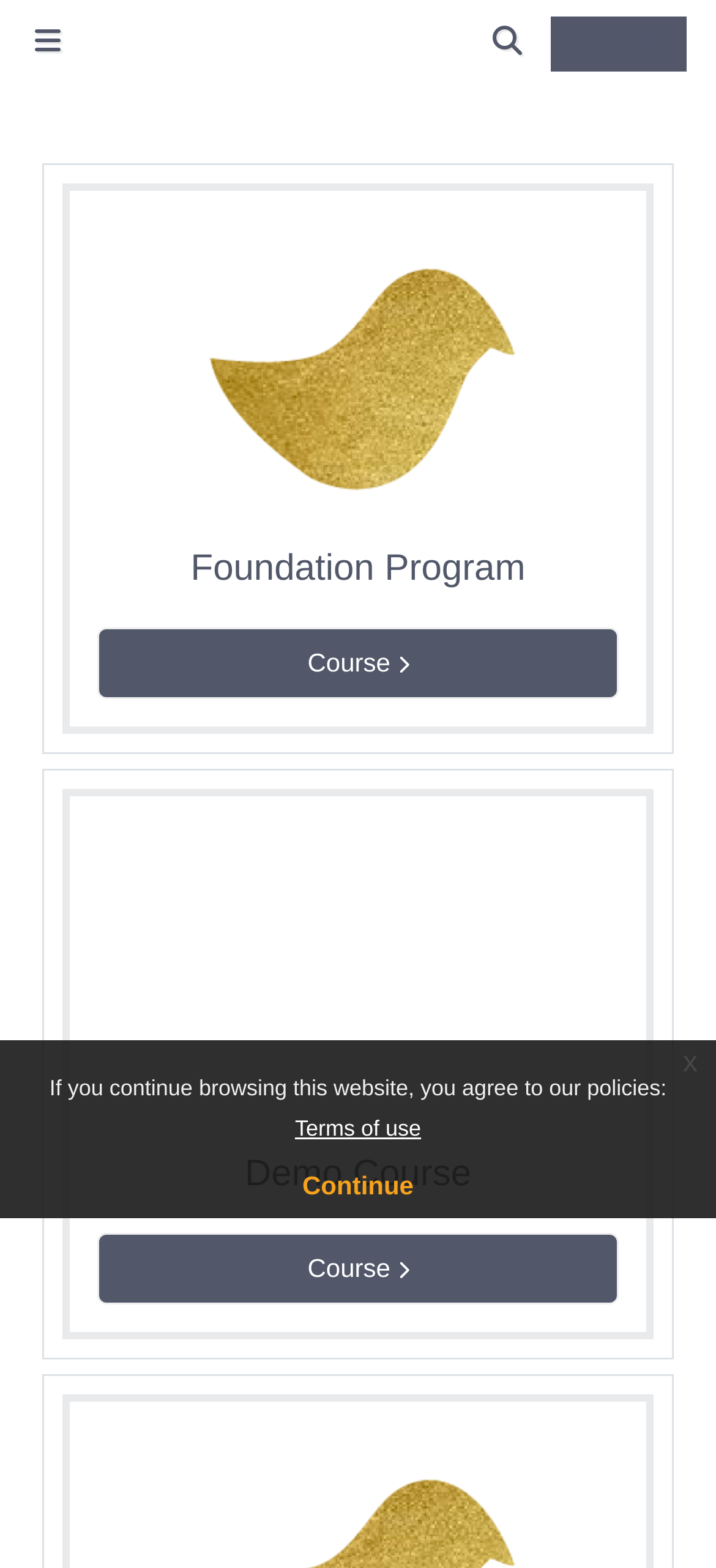Determine the bounding box coordinates of the region I should click to achieve the following instruction: "View Demo Course". Ensure the bounding box coordinates are four float numbers between 0 and 1, i.e., [left, top, right, bottom].

[0.174, 0.736, 0.826, 0.763]